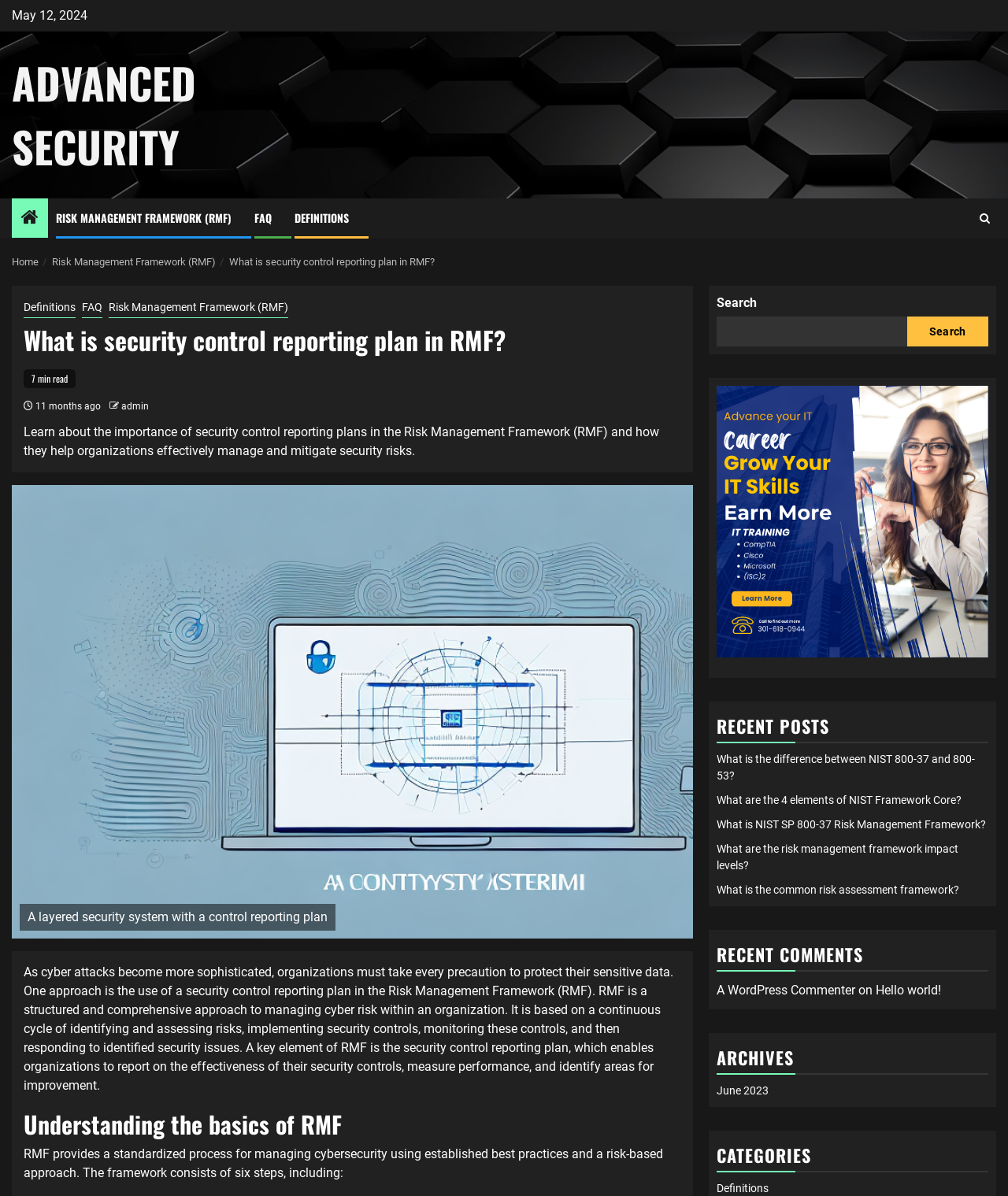What is the purpose of RMF?
Answer with a single word or phrase by referring to the visual content.

Managing cyber risk